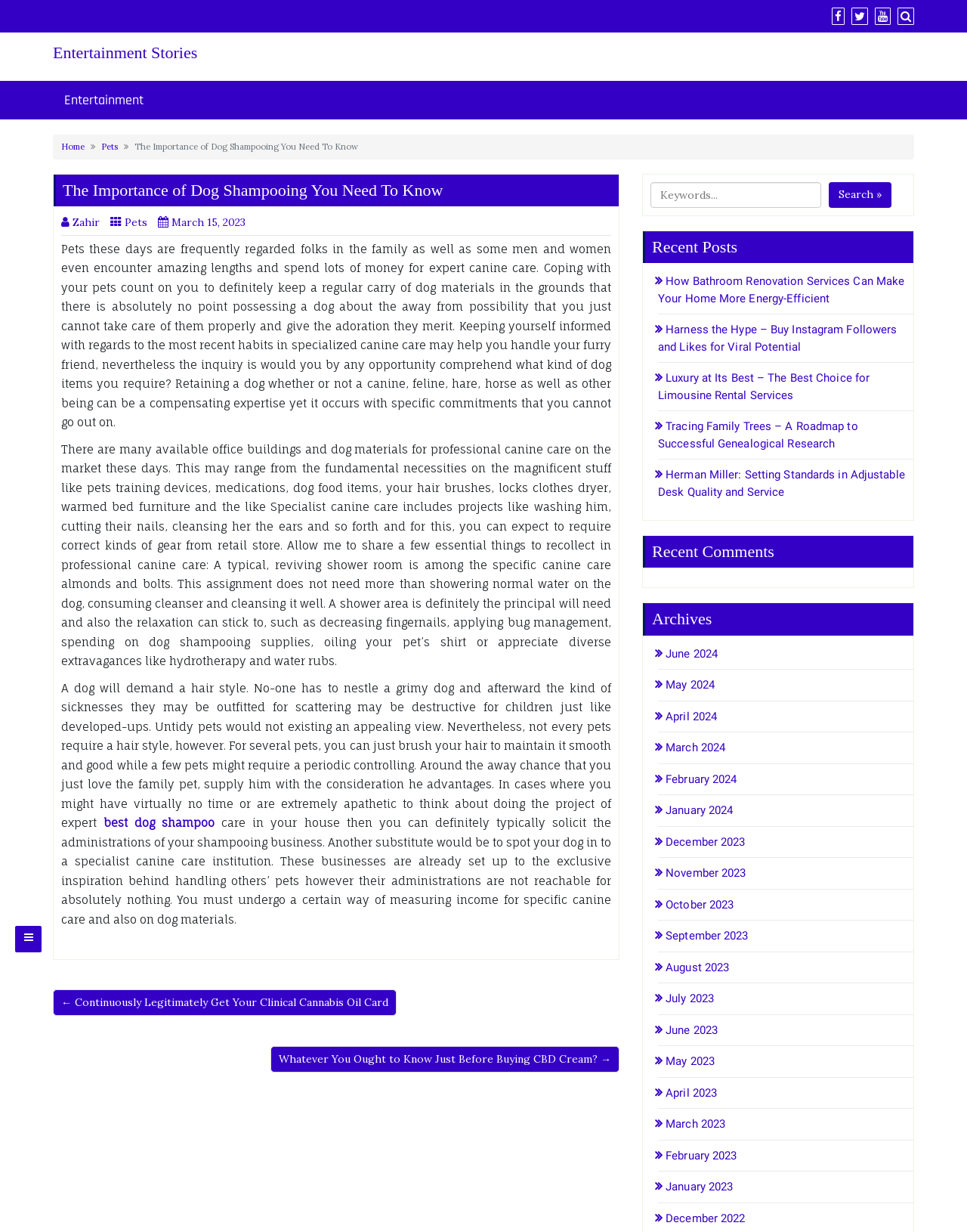Based on the image, provide a detailed response to the question:
What type of content is available on the webpage?

The webpage is categorized under Entertainment Stories, and it contains various articles and posts related to pets, including the importance of dog shampooing, dog care, and other related topics.